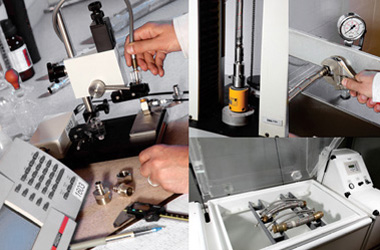Elaborate on the image with a comprehensive description.

The image showcases various precision instruments used in a quality control laboratory, highlighting the high standards upheld by Shilan Company in the production of water connectors and hoses. On the left, a person is seen manipulating smaller components with tools, indicative of meticulous assembly or testing processes. The center features a testing machine, likely used to assess the durability and resistance of materials, showcasing the importance of rigorous quality checks. On the right, there is equipment that appears to be part of a testing setup, further emphasizing the scientific rigor behind Shilan’s manufacturing processes. This environment reflects Shilan's commitment to providing top-quality products to the Iranian market, ensuring reliability in their offerings.